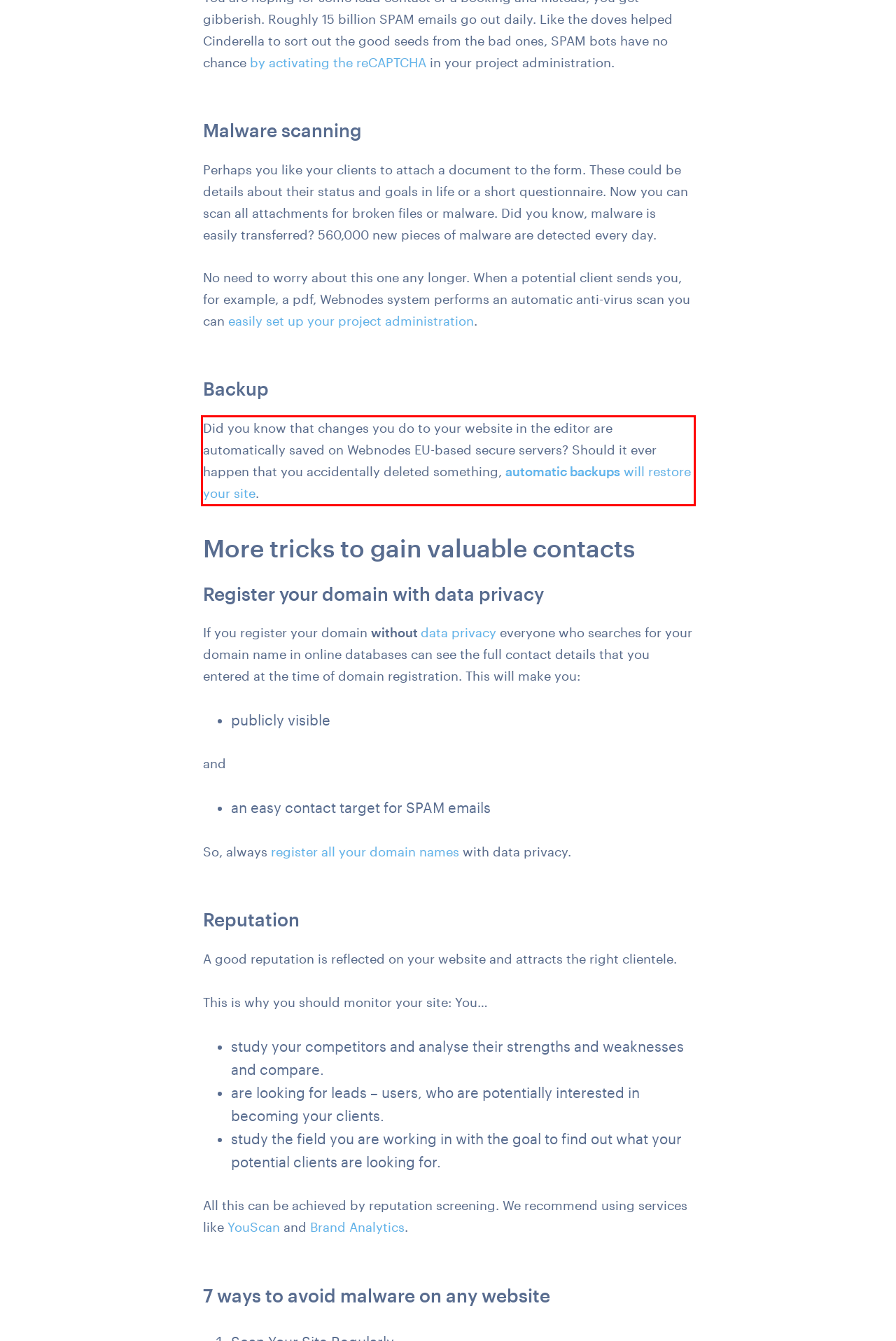With the provided screenshot of a webpage, locate the red bounding box and perform OCR to extract the text content inside it.

Did you know that changes you do to your website in the editor are automatically saved on Webnodes EU-based secure servers? Should it ever happen that you accidentally deleted something, automatic backups will restore your site.